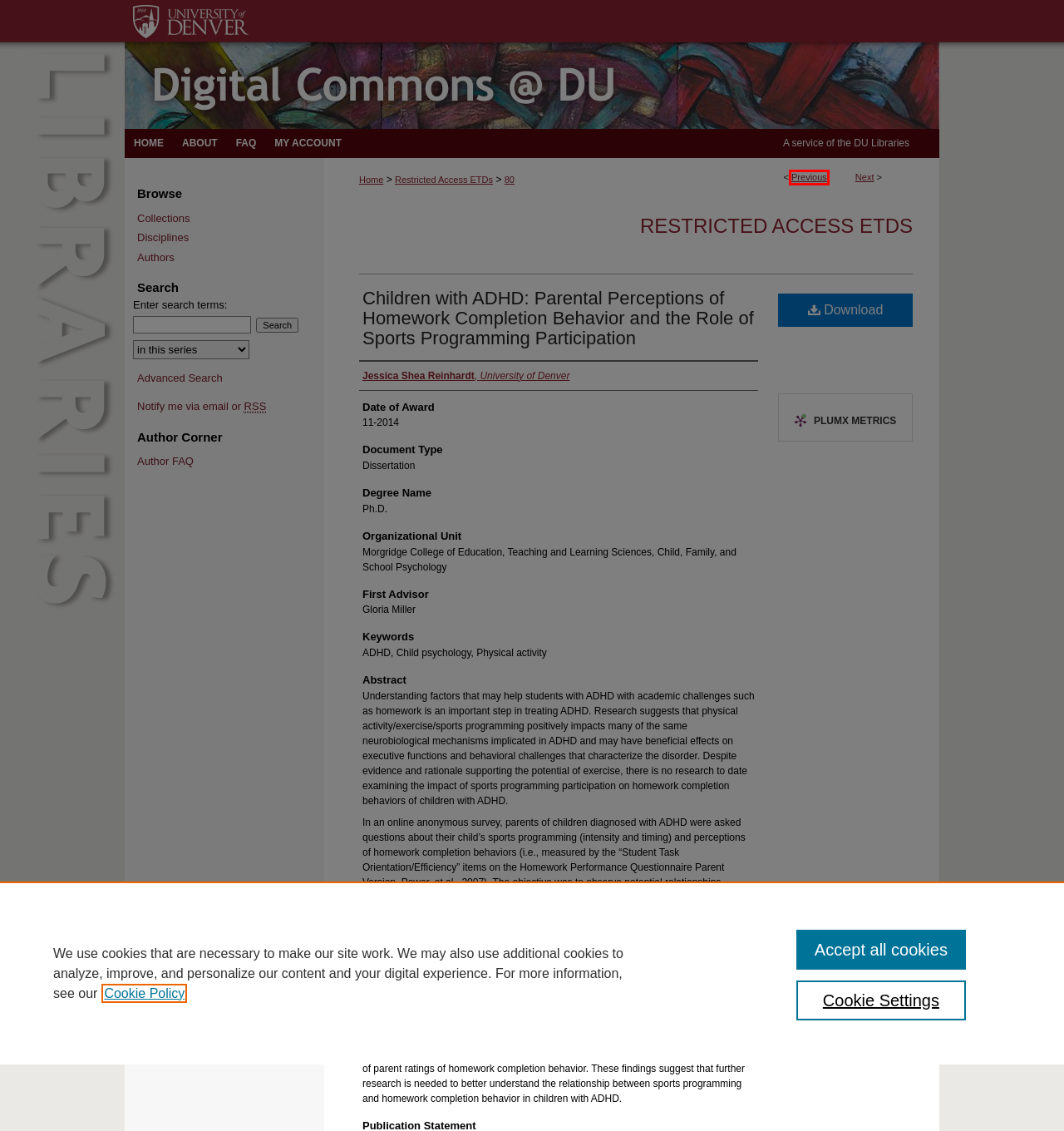You have a screenshot of a webpage with a red rectangle bounding box. Identify the best webpage description that corresponds to the new webpage after clicking the element within the red bounding box. Here are the candidates:
A. Bepress Guest Access
B. Browse by Author | Digital Commons @ DU
C. Authors and Works by Discipline
D. Frequently Asked Questions | Digital Commons @ DU
E. "Valuing" by Christopher Kondrich
F. Search
G. Restricted Access ETDs: Custom Email Notifications and RSS
H. University of Denver | University of Denver

E